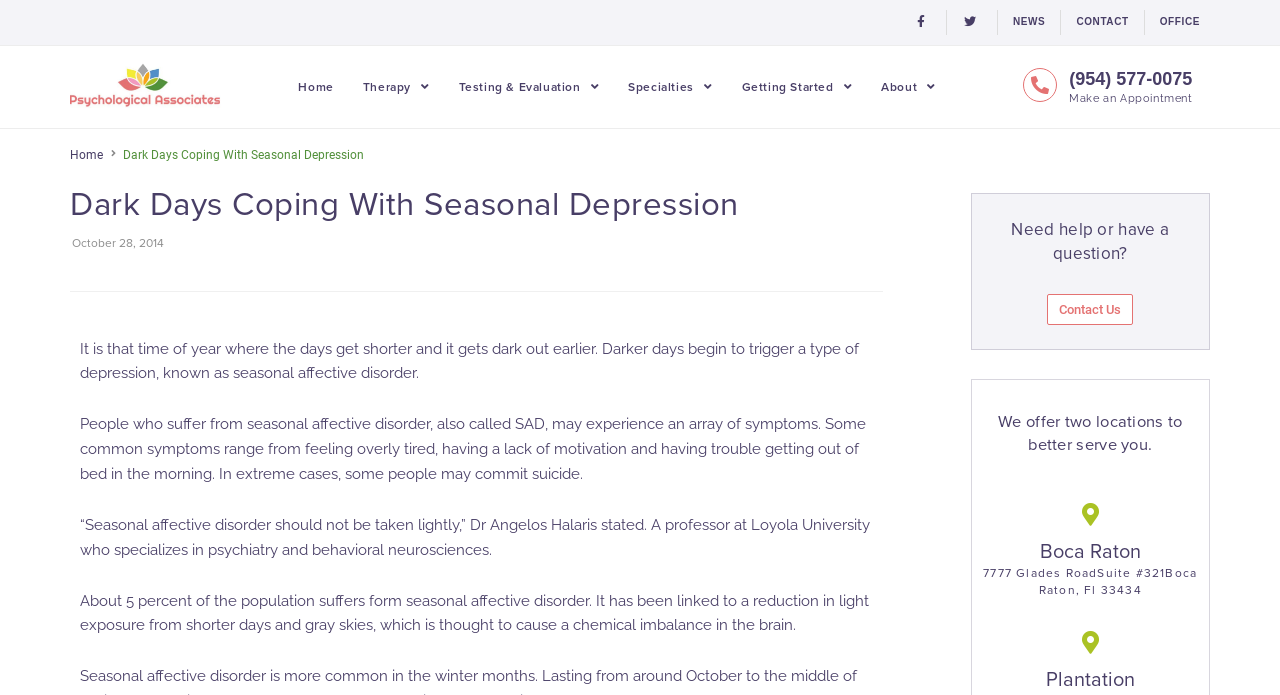Locate the bounding box coordinates of the region to be clicked to comply with the following instruction: "Click the NEWS link". The coordinates must be four float numbers between 0 and 1, in the form [left, top, right, bottom].

[0.791, 0.014, 0.817, 0.05]